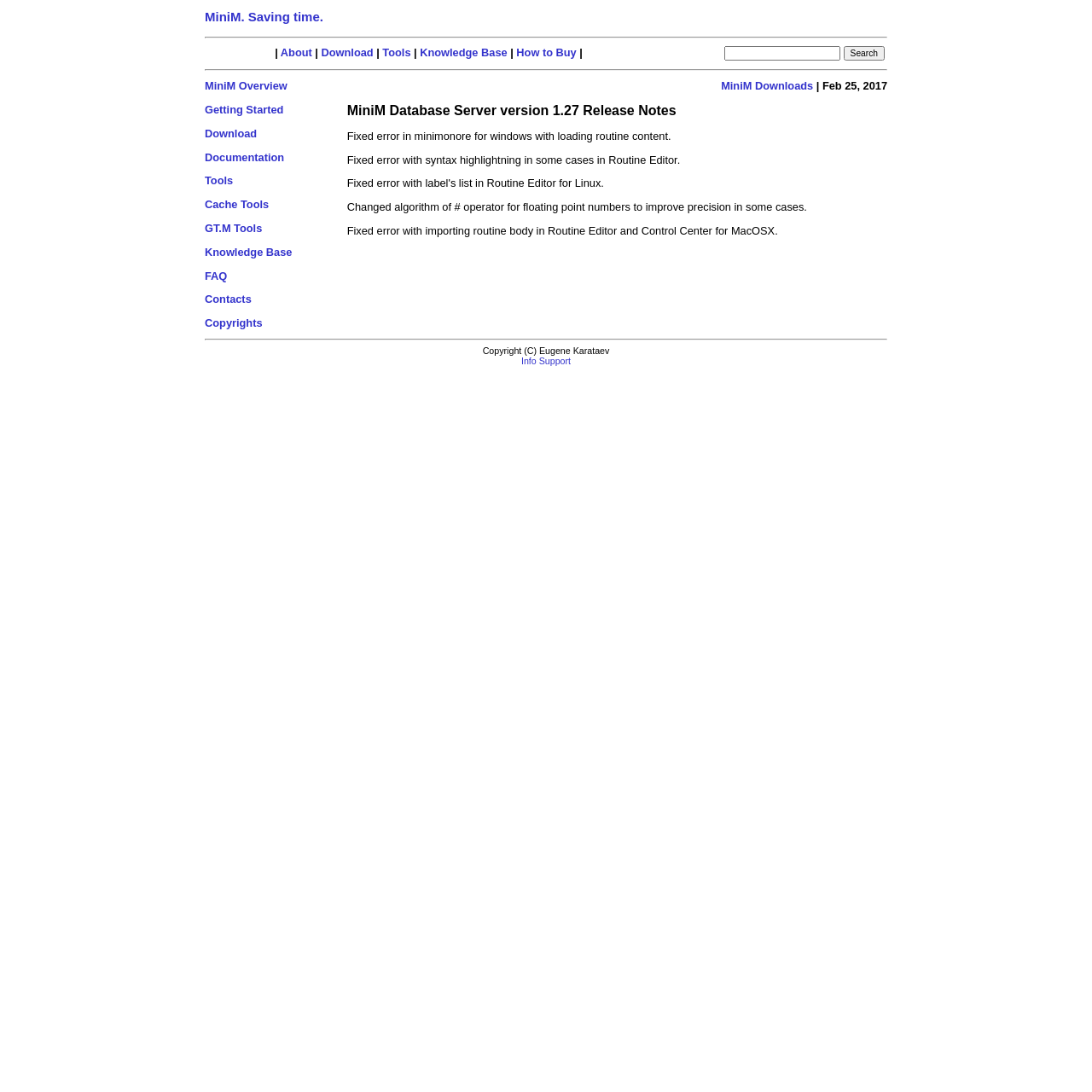What is the copyright information at the bottom of the page?
Provide a one-word or short-phrase answer based on the image.

Copyright (C) Eugene Karataev